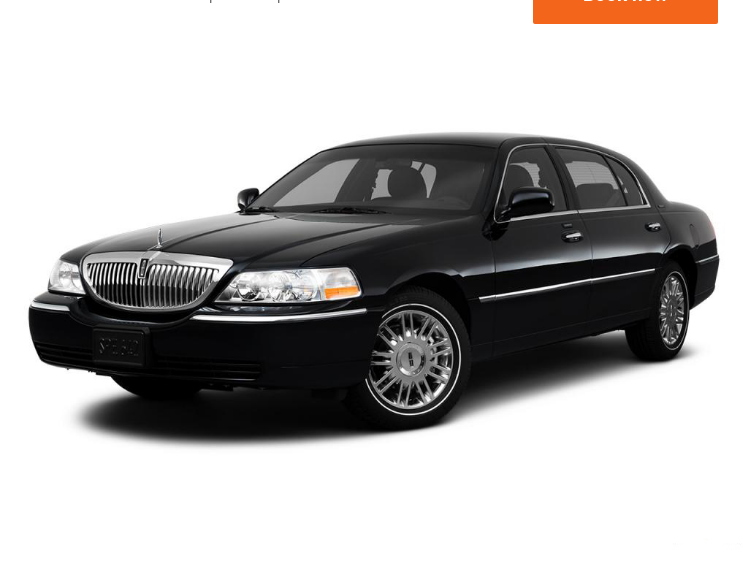What is the material of the wheels?
From the image, provide a succinct answer in one word or a short phrase.

Chrome